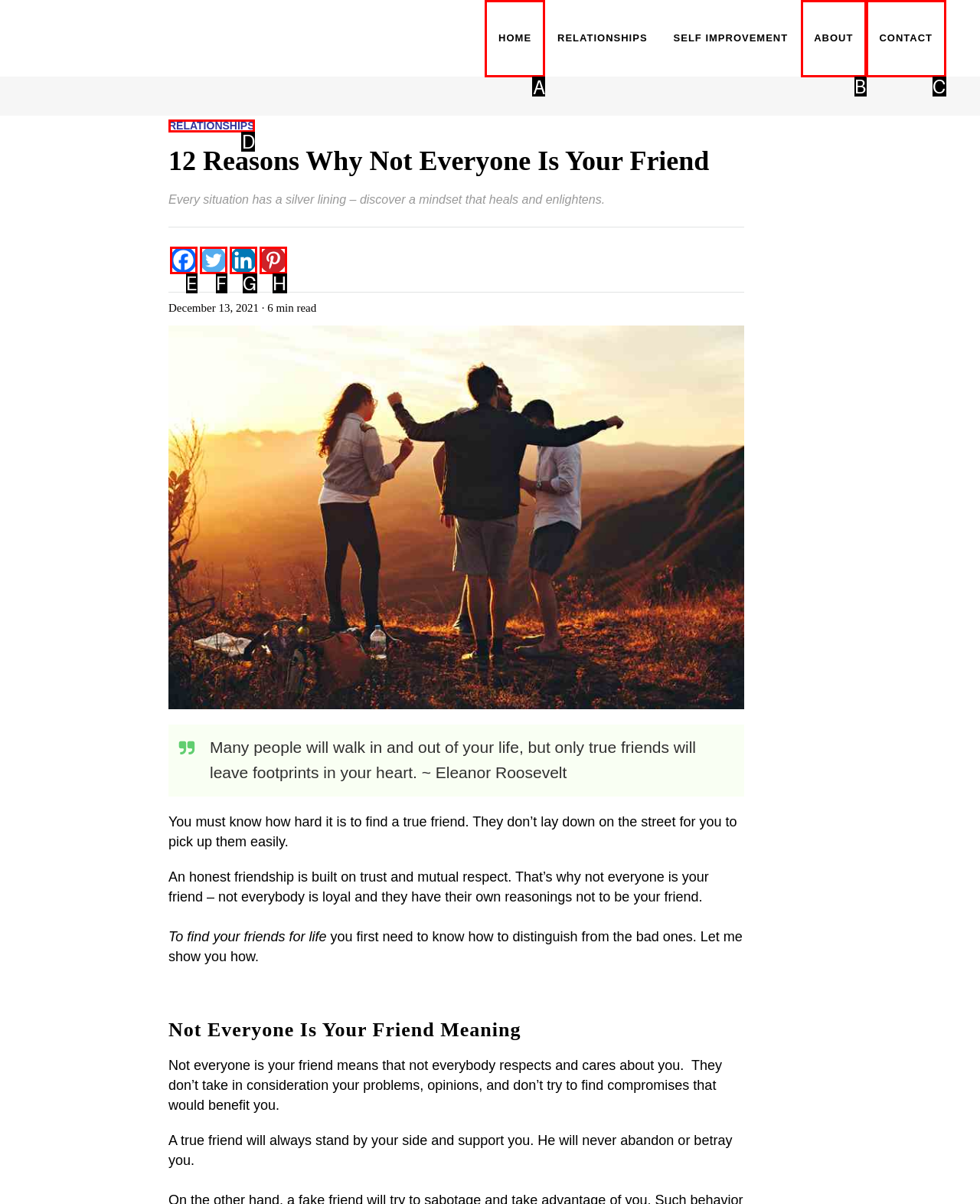Show which HTML element I need to click to perform this task: go to home page Answer with the letter of the correct choice.

A